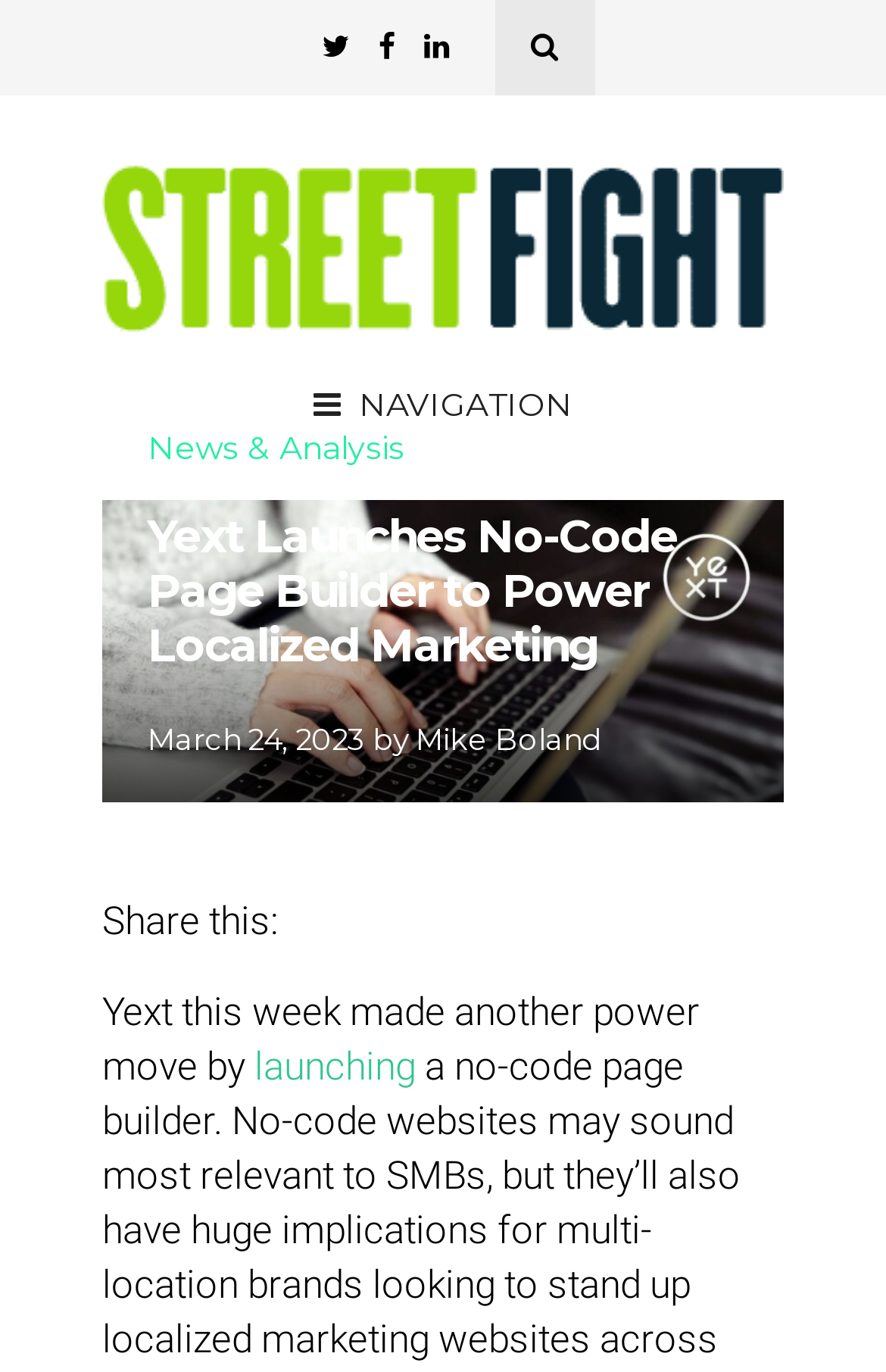What is the logo of the website?
Look at the image and answer the question using a single word or phrase.

Street Fight